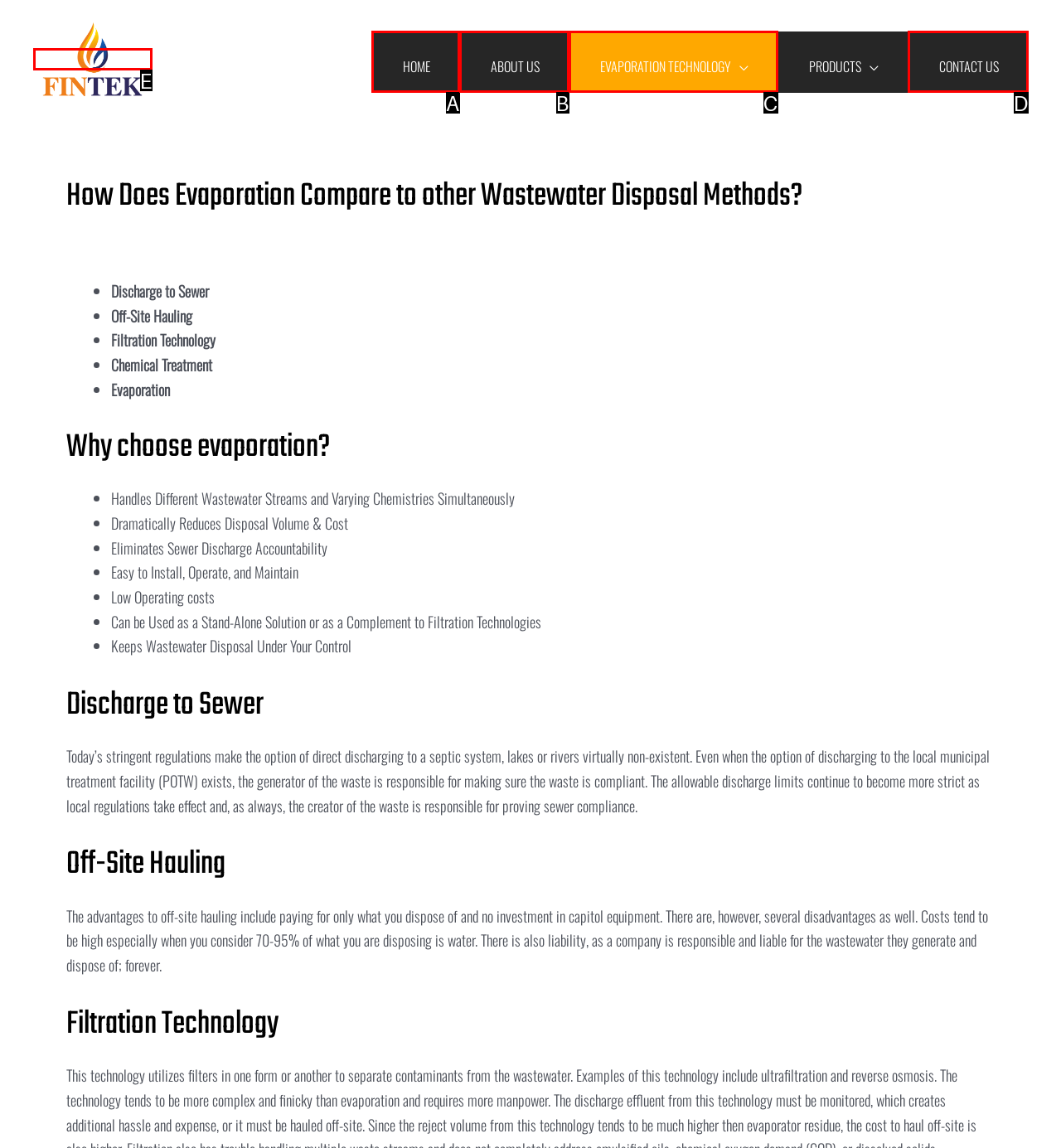Find the HTML element that suits the description: About Us
Indicate your answer with the letter of the matching option from the choices provided.

B